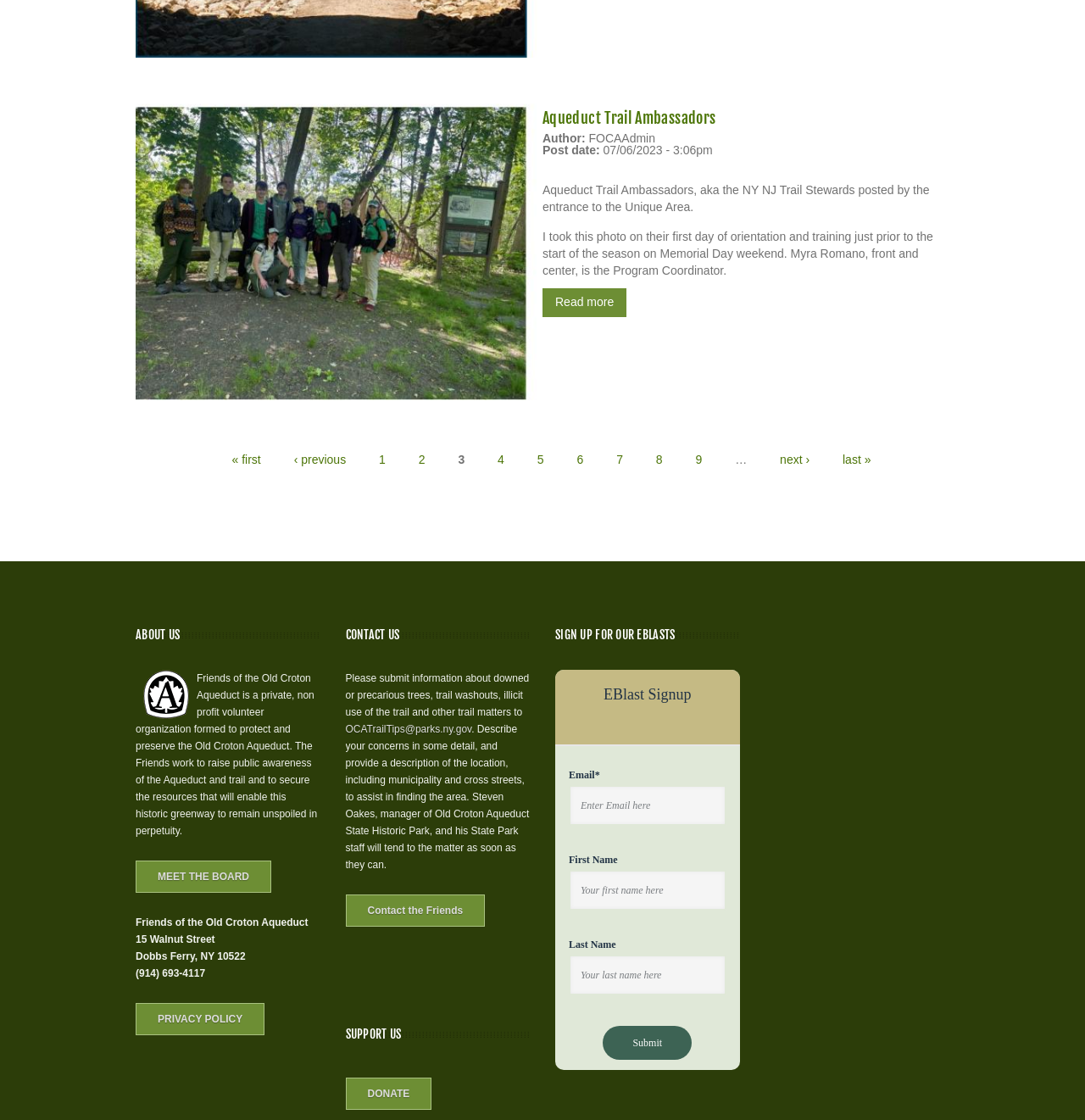Given the element description "Read more", identify the bounding box of the corresponding UI element.

[0.5, 0.257, 0.578, 0.283]